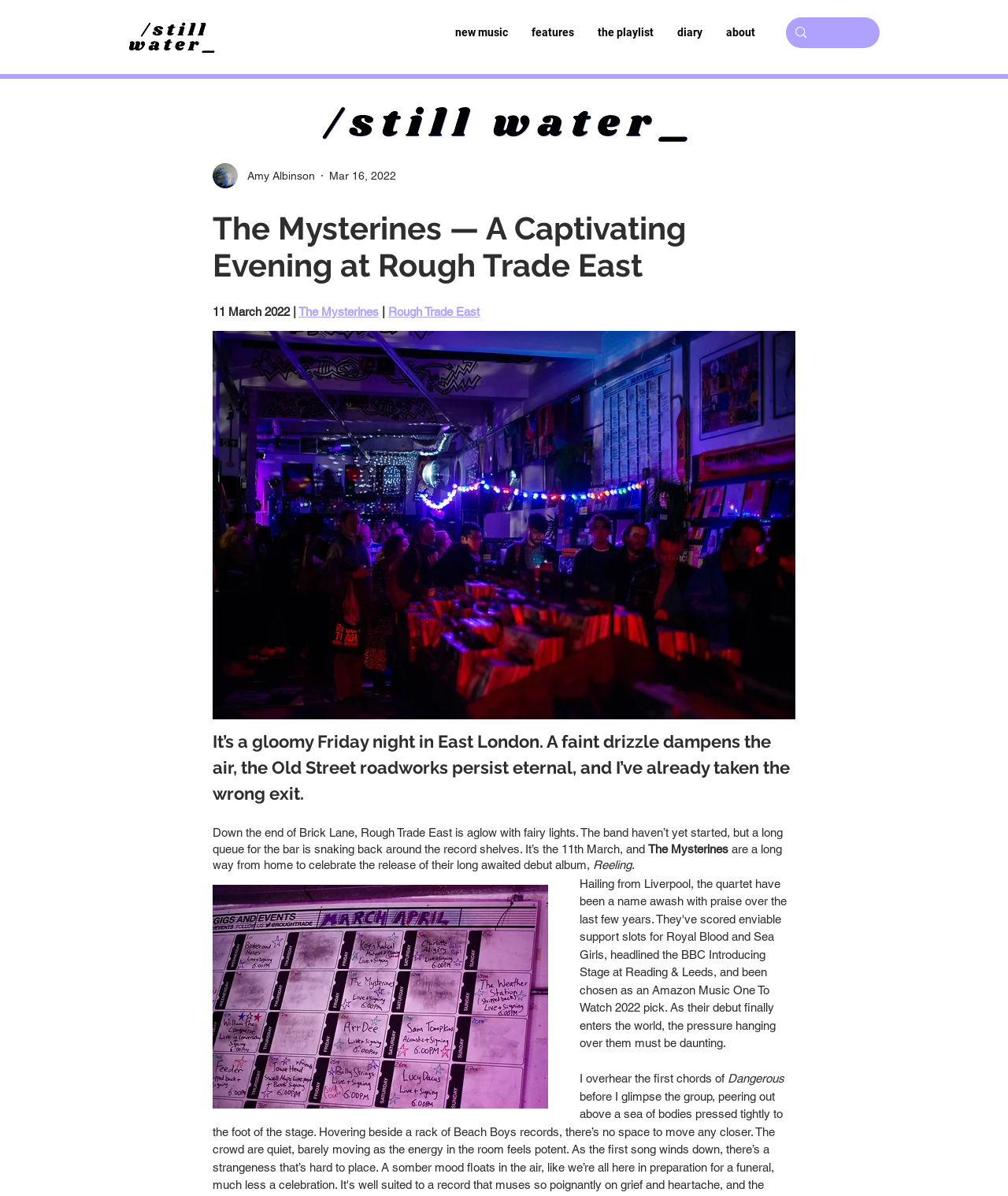Identify the bounding box coordinates for the region of the element that should be clicked to carry out the instruction: "Search for something". The bounding box coordinates should be four float numbers between 0 and 1, i.e., [left, top, right, bottom].

[0.81, 0.014, 0.84, 0.04]